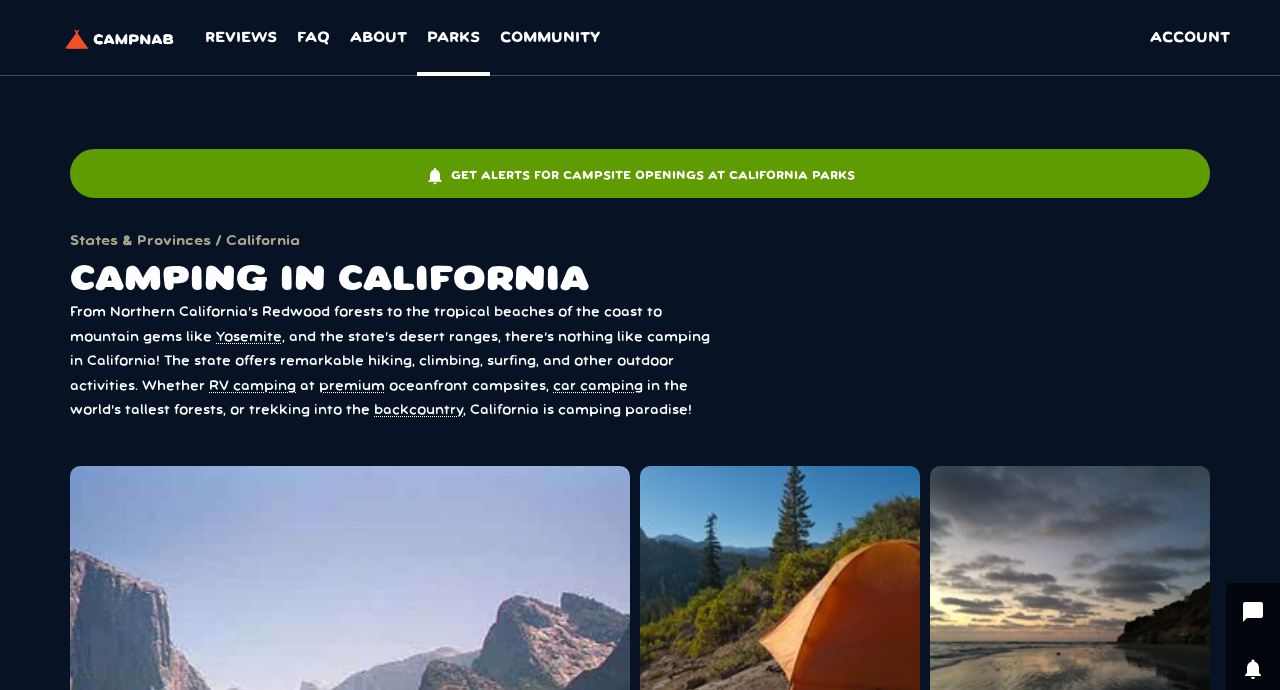What type of camping is mentioned on the webpage?
Based on the visual content, answer with a single word or a brief phrase.

RV camping, car camping